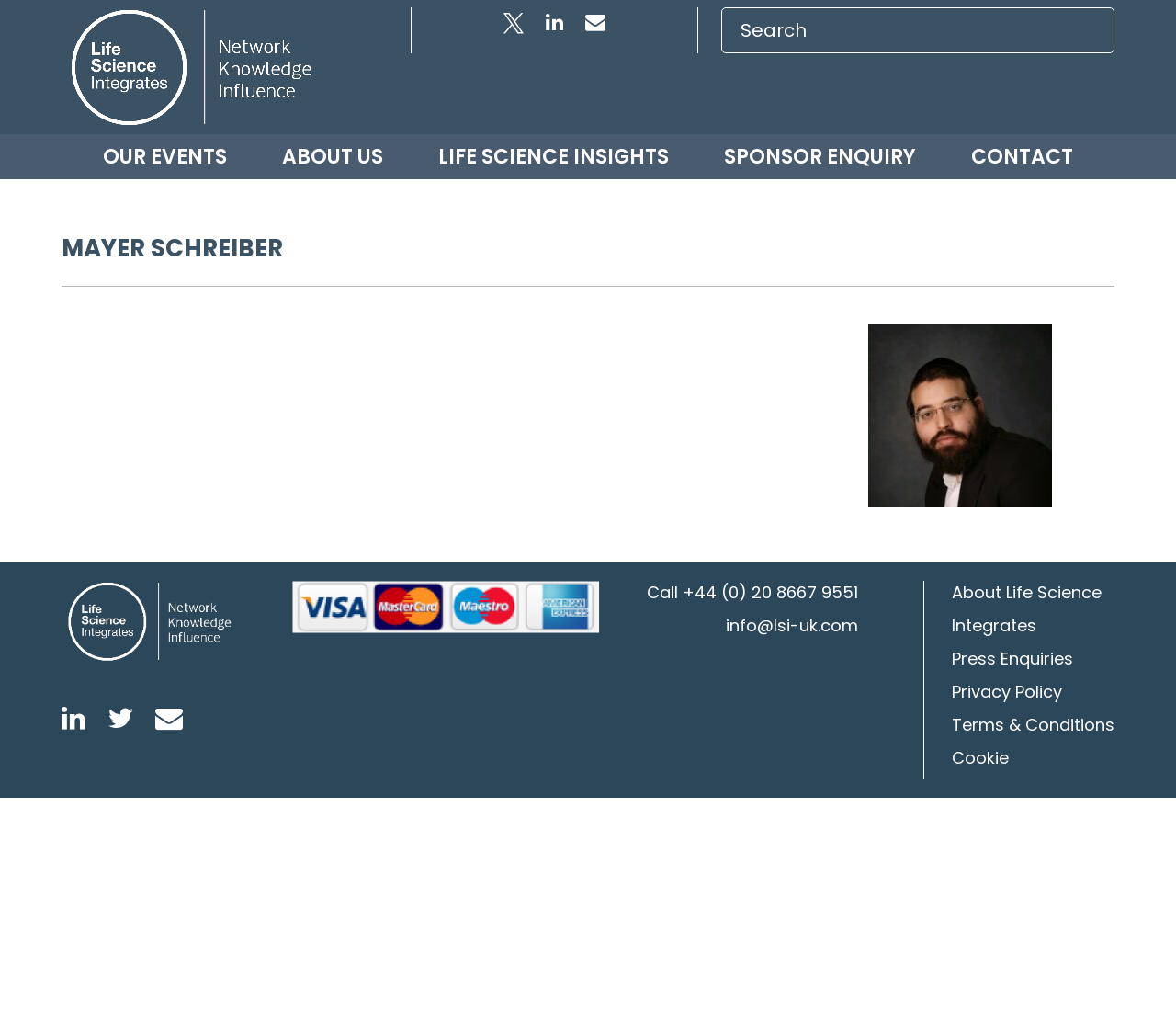Identify the bounding box coordinates of the area that should be clicked in order to complete the given instruction: "Click on ABOUT US". The bounding box coordinates should be four float numbers between 0 and 1, i.e., [left, top, right, bottom].

None